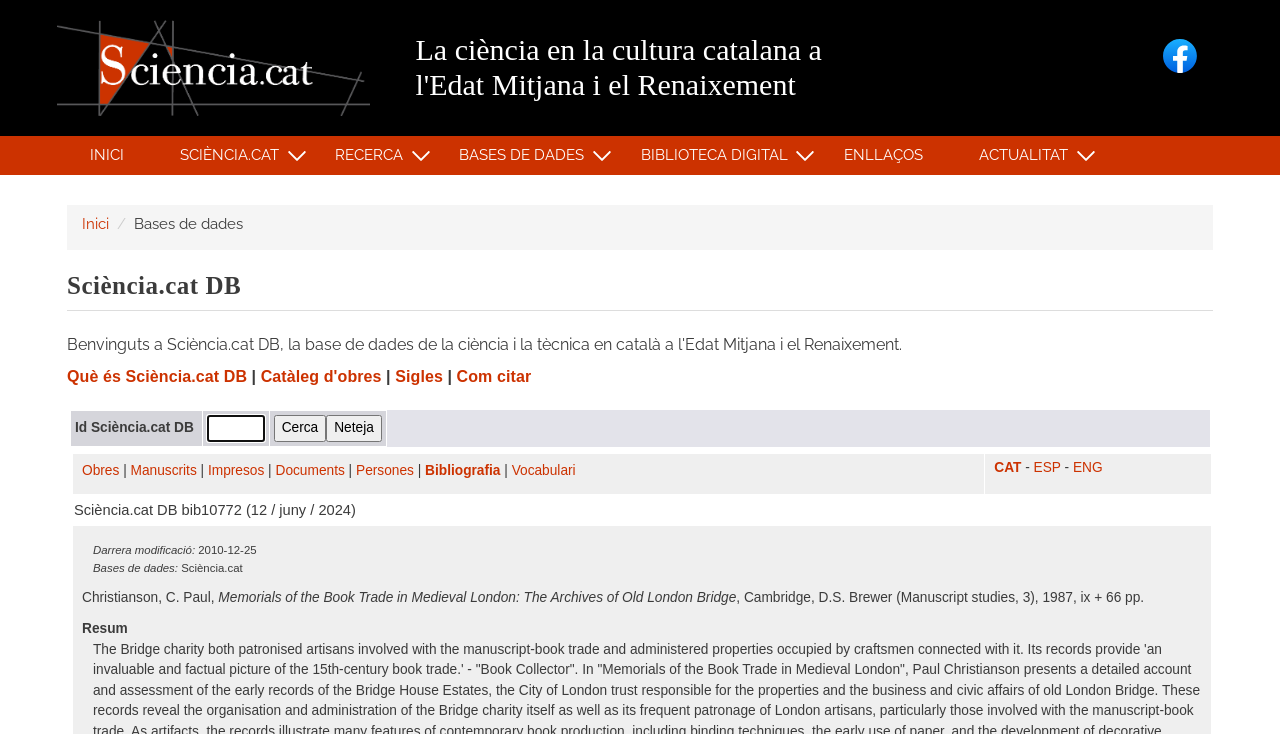What are the different types of works available in the database?
Identify the answer in the screenshot and reply with a single word or phrase.

Obres, Manuscrits, Impresos, Documents, Persones, Bibliografia, Vocabulari